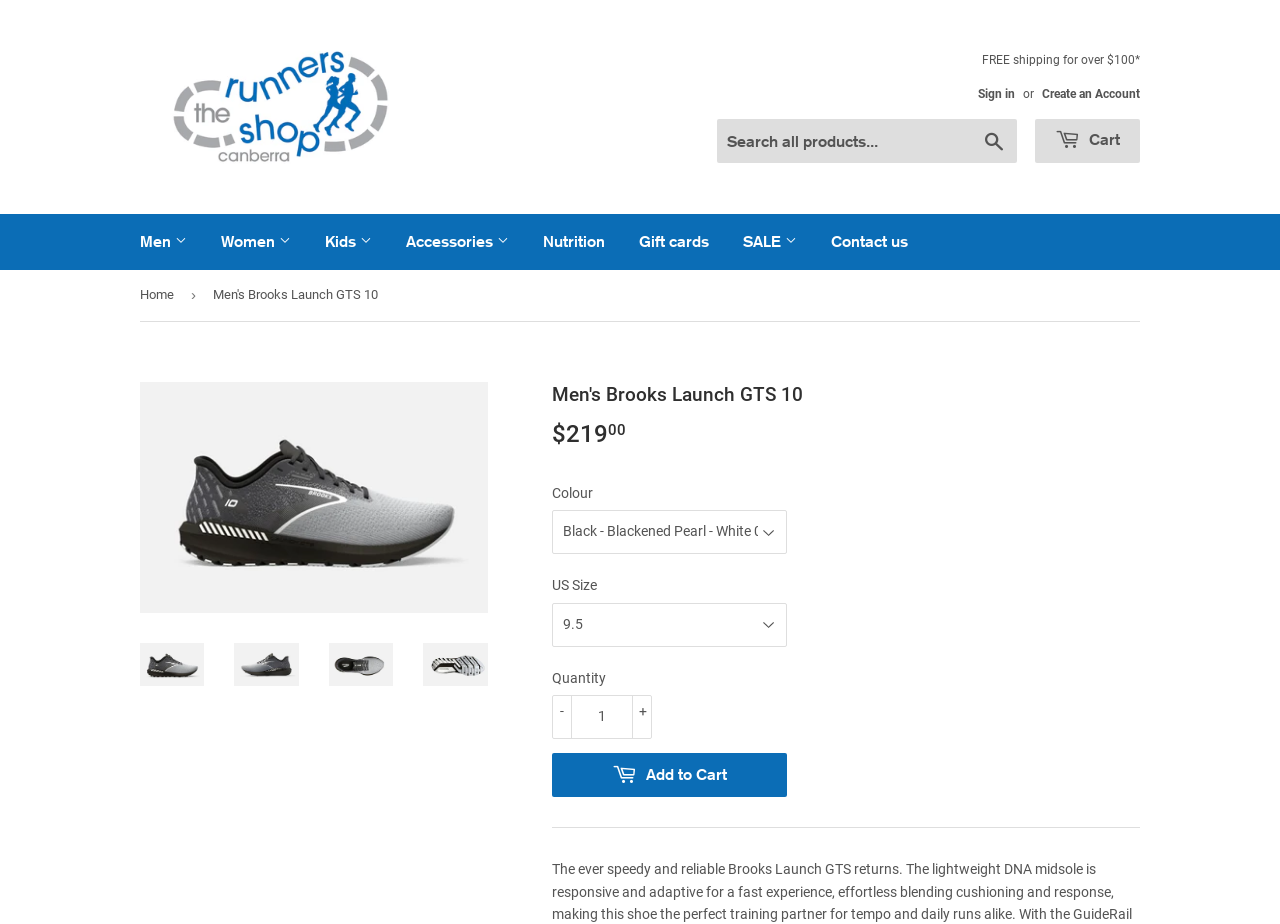How many navigation menu items are available under 'Men' category?
Refer to the image and give a detailed answer to the question.

The 'Men' category in the navigation menu has 7 sub-menu items, including 'All men's shoes', 'Men's running', 'Men's trail', 'Men's training', 'Men's walking', 'Men's racing', and 'Men's clothing'.